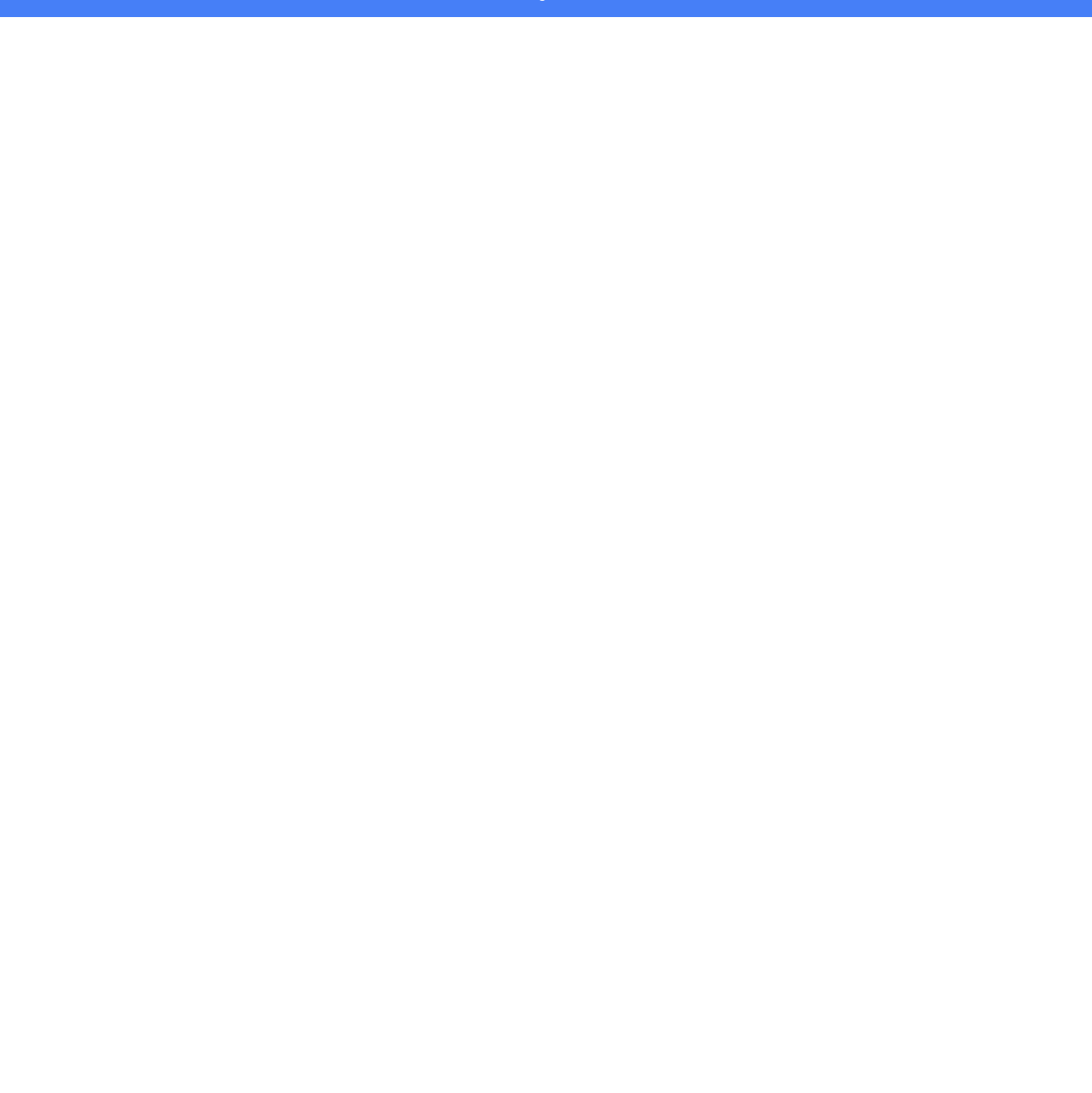Extract the bounding box coordinates of the UI element described by: "Login". The coordinates should include four float numbers ranging from 0 to 1, e.g., [left, top, right, bottom].

None